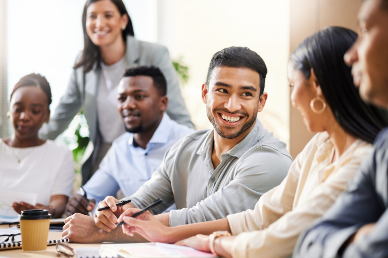Deliver an in-depth description of the image, highlighting major points.

The image showcases a collaborative and engaging meeting setting featuring a diverse group of individuals, all actively participating in a discussion. At the forefront, a young man with a warm smile and light gray sweater is seen holding a pen, suggesting he is involved in note-taking or brainstorming ideas. To his right, a woman with long dark hair and a beige blouse is attentively engaged, while another individual, slightly further to the right, appears focused and contemplative.

On the left side, a woman with a stylish bob haircut and a confident demeanor leans in, actively contributing to the conversation, while a man behind her shows interest in the discussions unfolding. The group is seated around a table adorned with notebooks, pens, and a coffee cup, indicating a professional environment conducive to teamwork and collaboration.

This image evokes a sense of leadership development and community engagement, resonating with the spirit of the Delta Leadership Institute, which invests in nurturing local leaders through various programs. The ambiance reflects thoughtful dialogue and a shared commitment to addressing significant issues within their region.